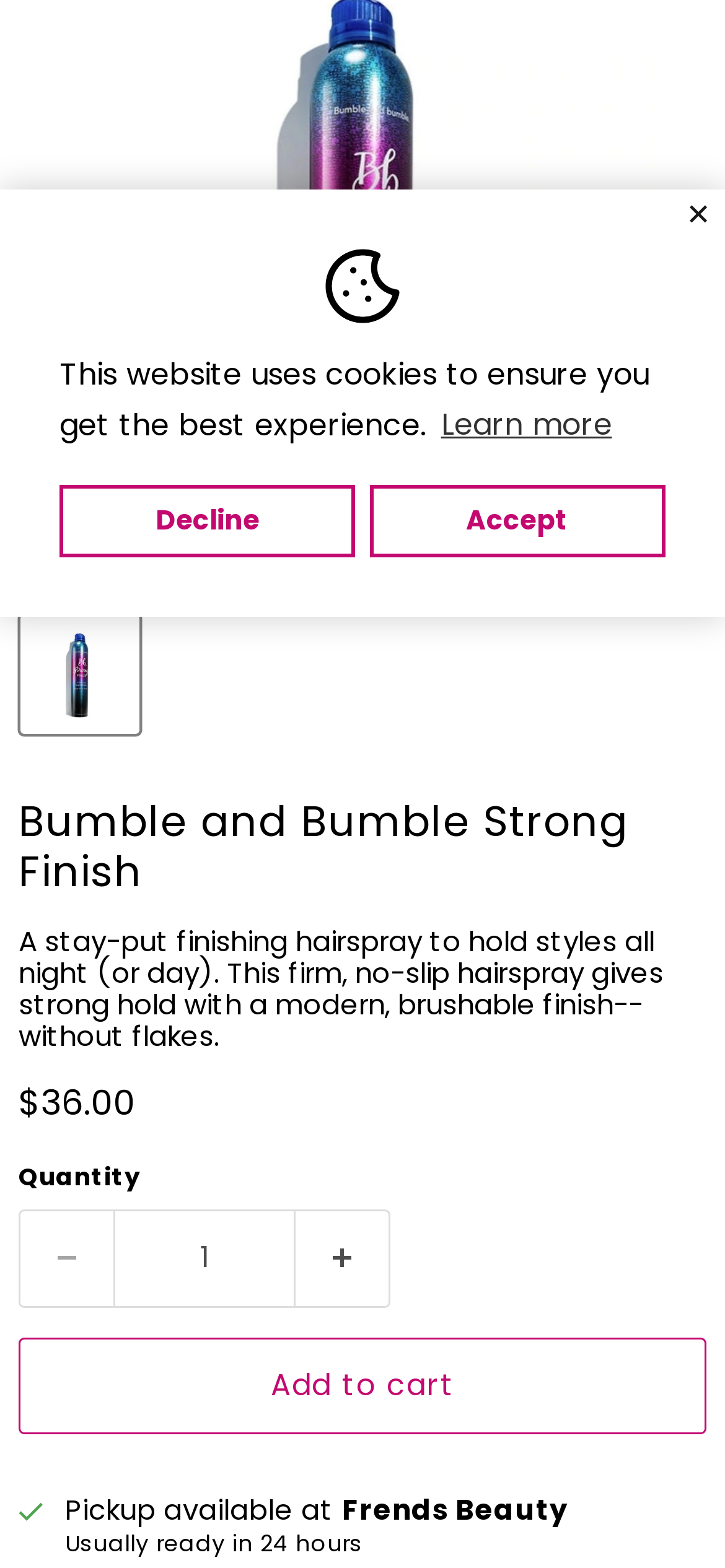Find and provide the bounding box coordinates for the UI element described with: "Add to cart".

[0.026, 0.853, 0.974, 0.915]